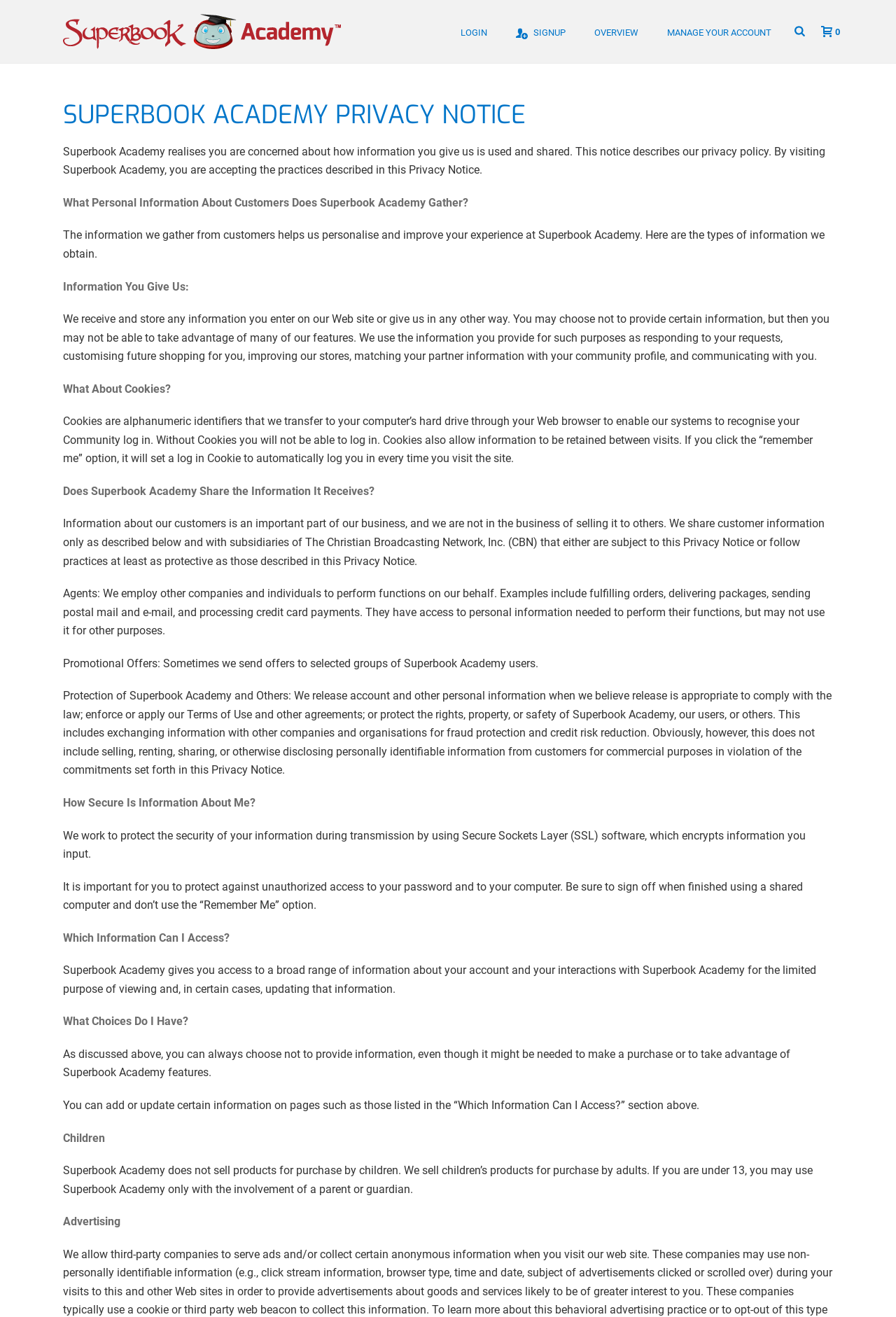Please find and generate the text of the main heading on the webpage.

SUPERBOOK ACADEMY PRIVACY NOTICE